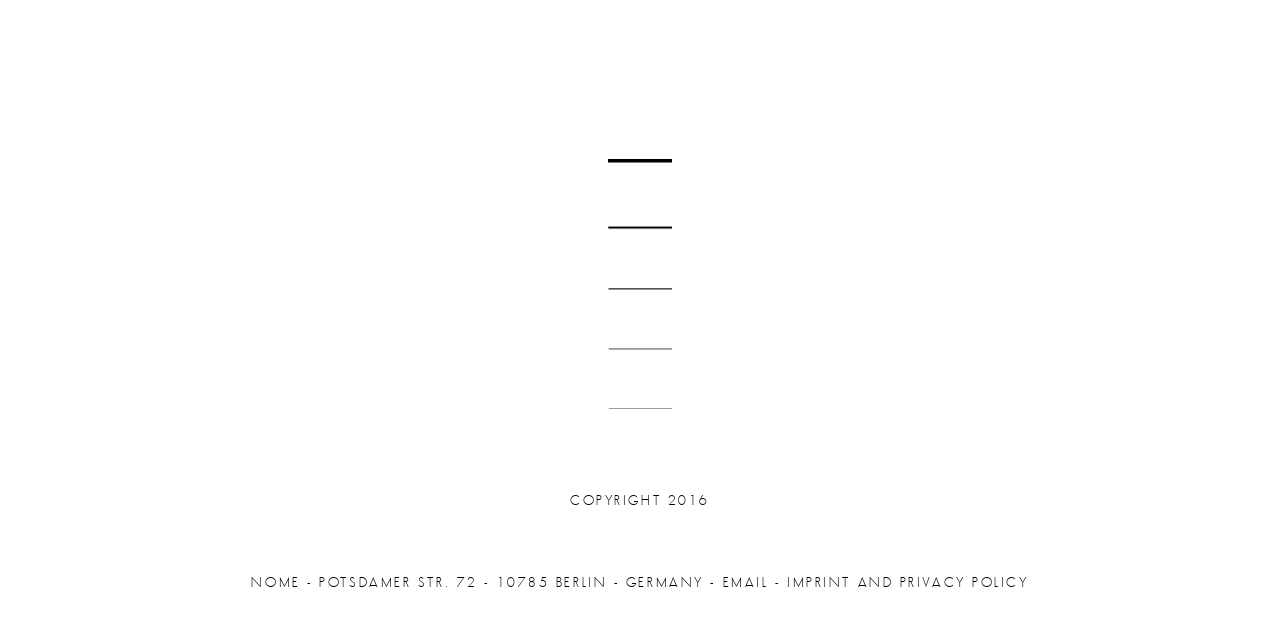Find the UI element described as: "email" and predict its bounding box coordinates. Ensure the coordinates are four float numbers between 0 and 1, [left, top, right, bottom].

[0.564, 0.91, 0.605, 0.939]